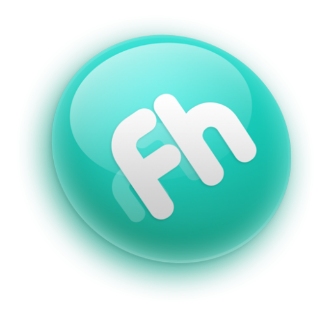Use a single word or phrase to answer the question: 
What font style is used in the logo?

Modern